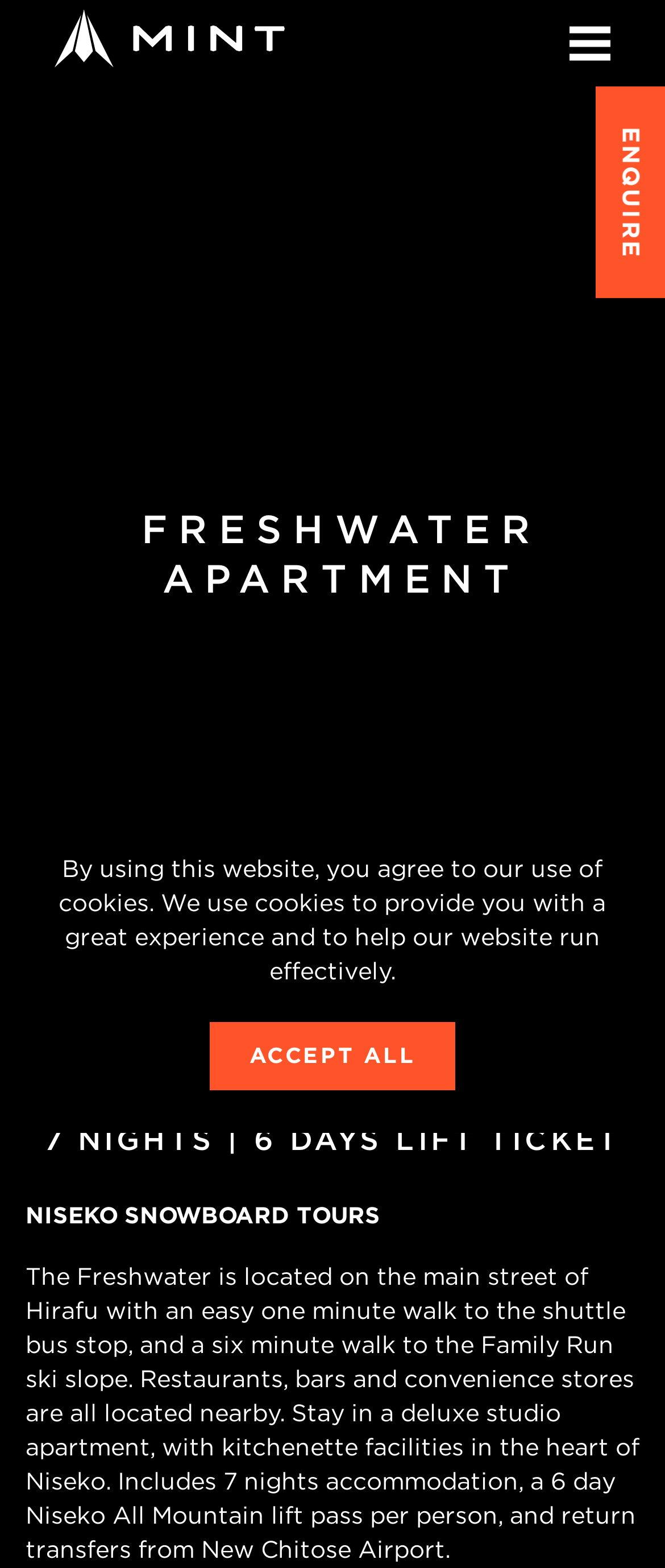With reference to the image, please provide a detailed answer to the following question: How many nights of accommodation are included in the package?

According to the webpage, the package includes 7 nights of accommodation in a deluxe studio apartment, along with a 6-day Niseko All Mountain lift pass and return transfers from New Chitose Airport.